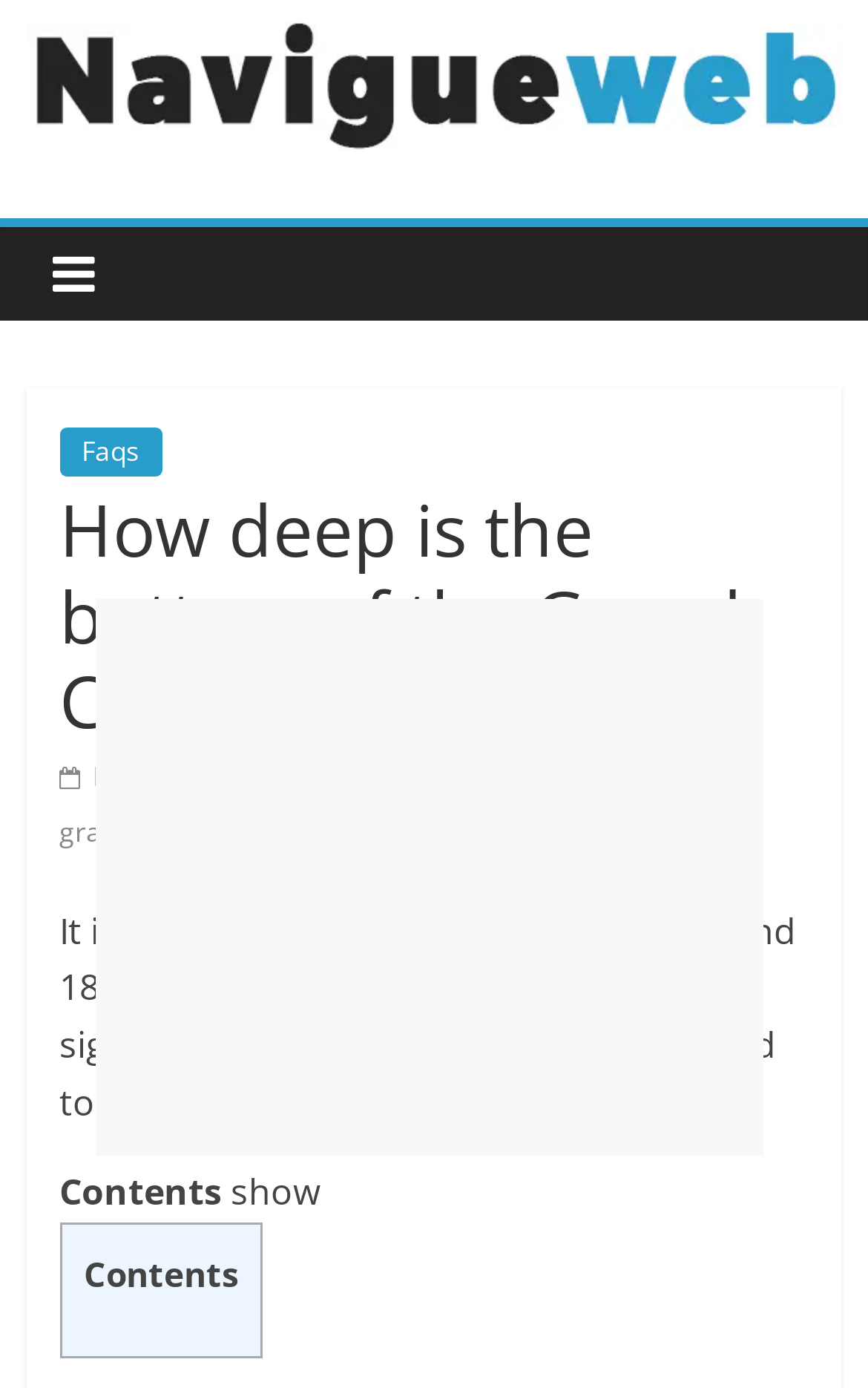Bounding box coordinates are specified in the format (top-left x, top-left y, bottom-right x, bottom-right y). All values are floating point numbers bounded between 0 and 1. Please provide the bounding box coordinate of the region this sentence describes: November 7, 2022

[0.068, 0.545, 0.371, 0.572]